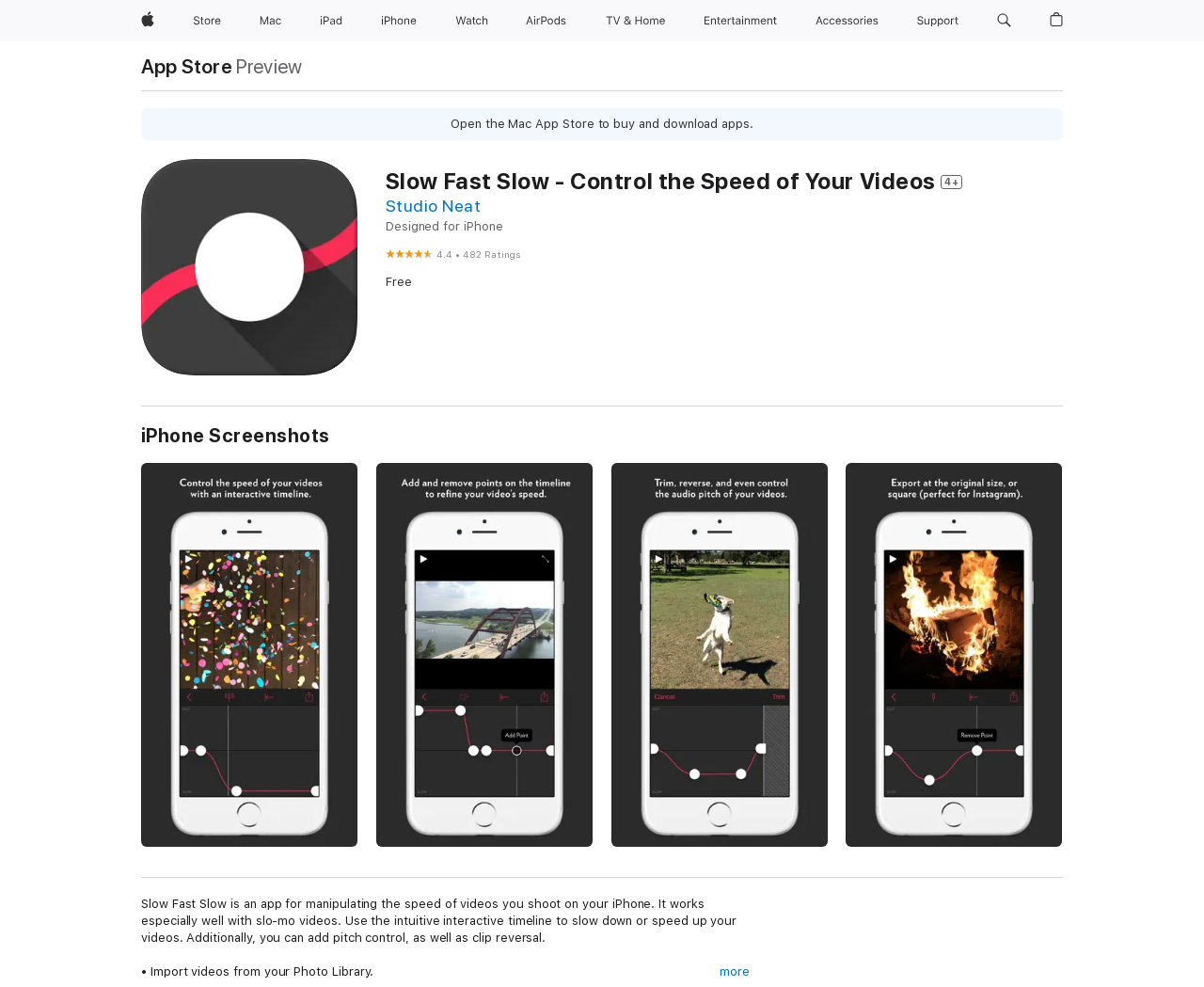What is the price of Slow Fast Slow app?
Please utilize the information in the image to give a detailed response to the question.

I found the price by looking at the static text element with the text 'Free' which is located below the app's name and rating.